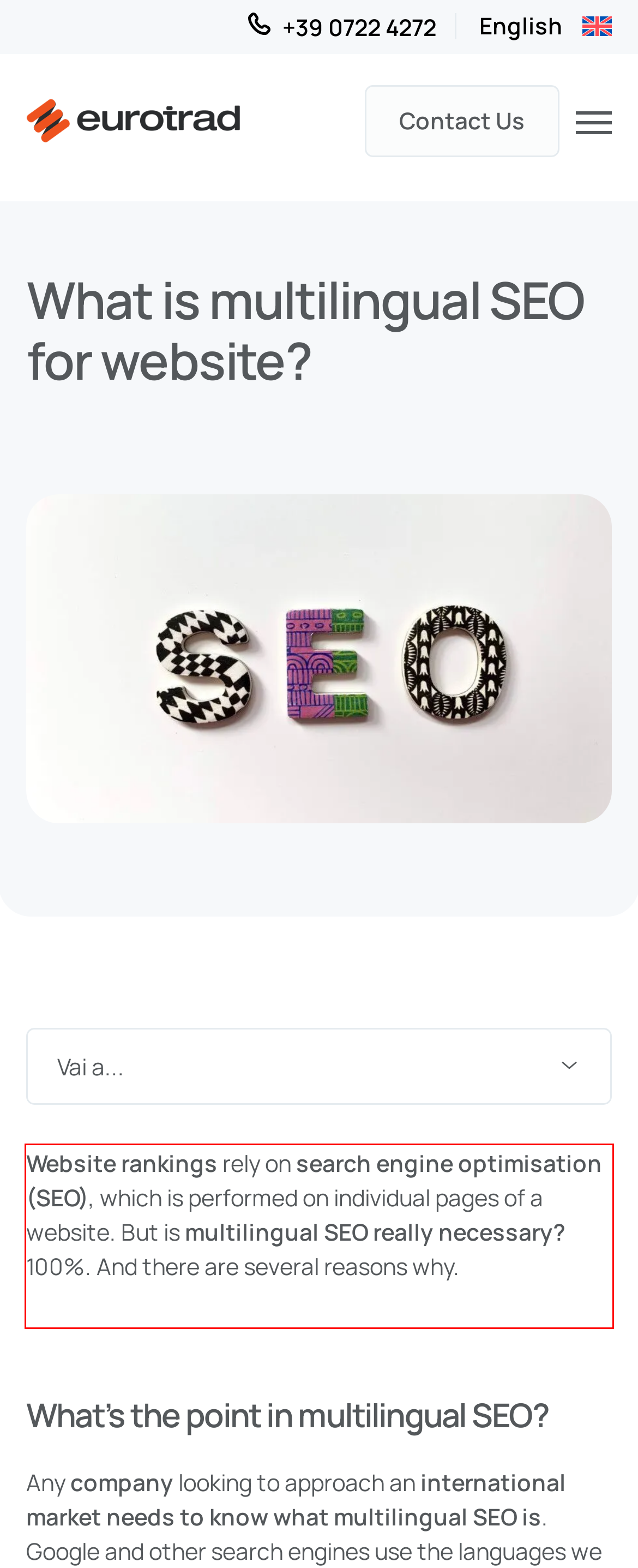Perform OCR on the text inside the red-bordered box in the provided screenshot and output the content.

Website rankings rely on search engine optimisation (SEO), which is performed on individual pages of a website. But is multilingual SEO really necessary? 100%. And there are several reasons why.